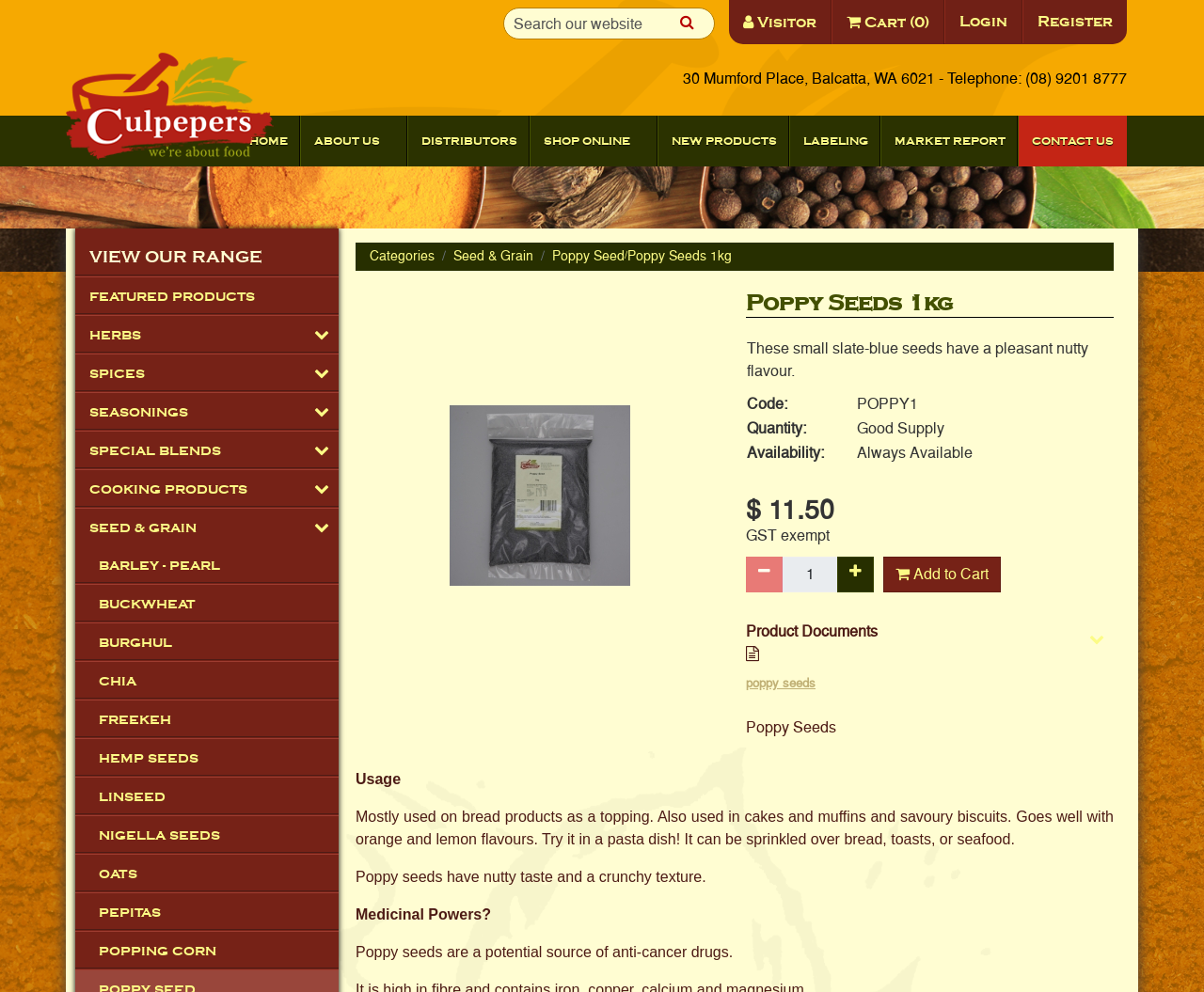Using the information shown in the image, answer the question with as much detail as possible: What is the code for the Poppy Seeds 1kg product?

The code for the Poppy Seeds 1kg product can be found in the layout table element, which displays the product information, including the code, which is POPPY1.